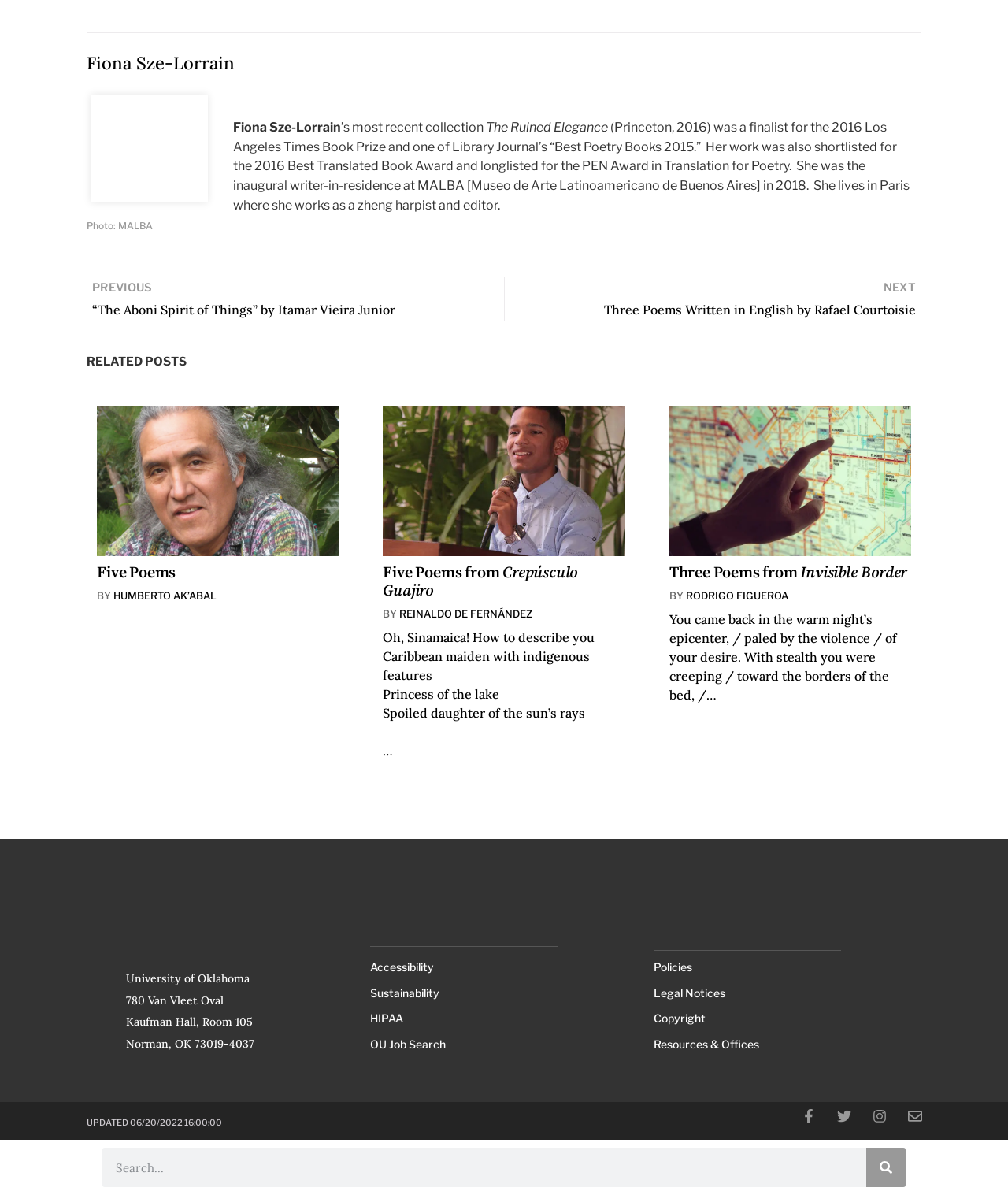Please mark the bounding box coordinates of the area that should be clicked to carry out the instruction: "Read the article about '3 smart and practical interior design ideas'".

None